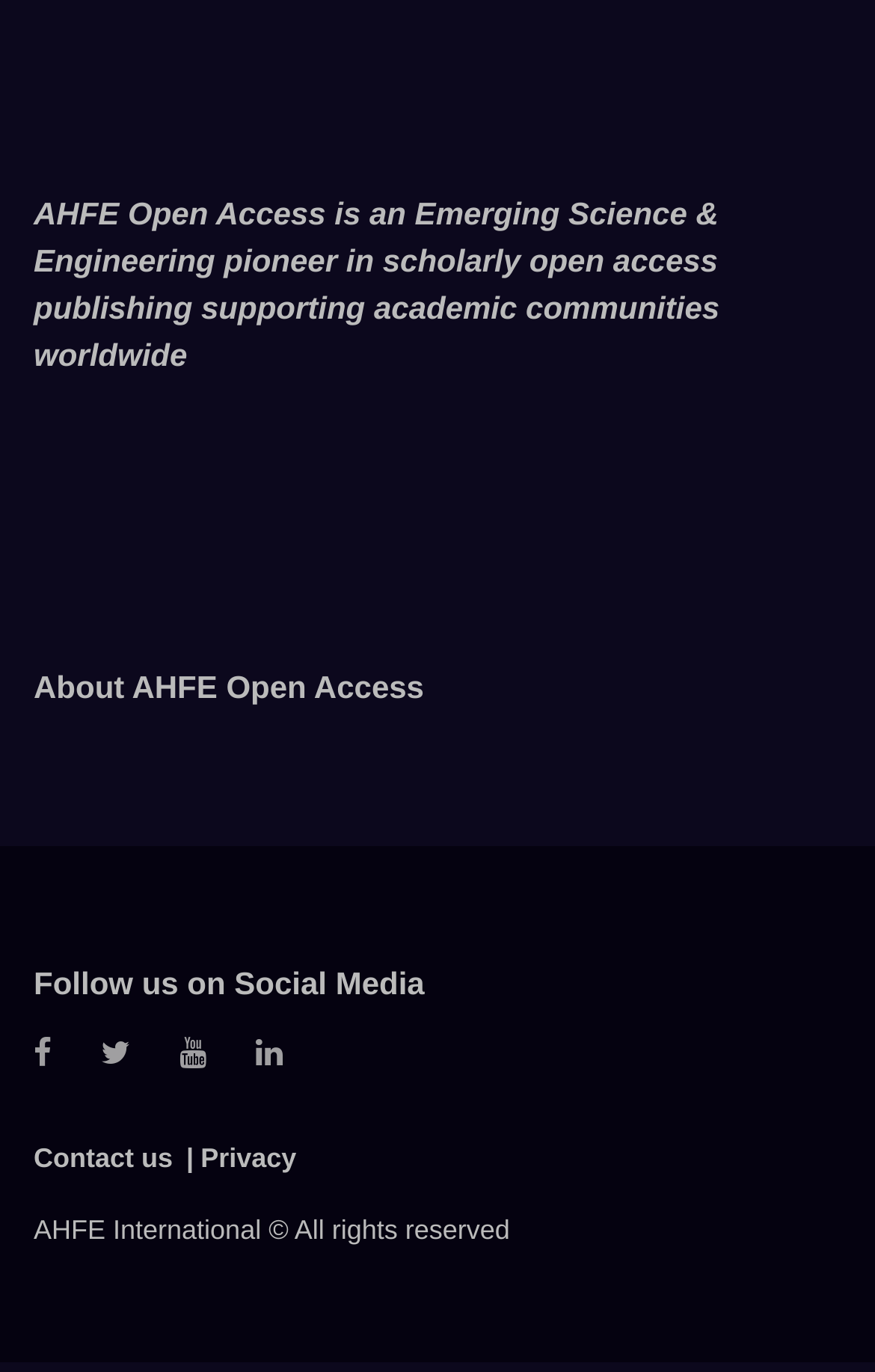What is the name of the organization?
Look at the screenshot and give a one-word or phrase answer.

AHFE